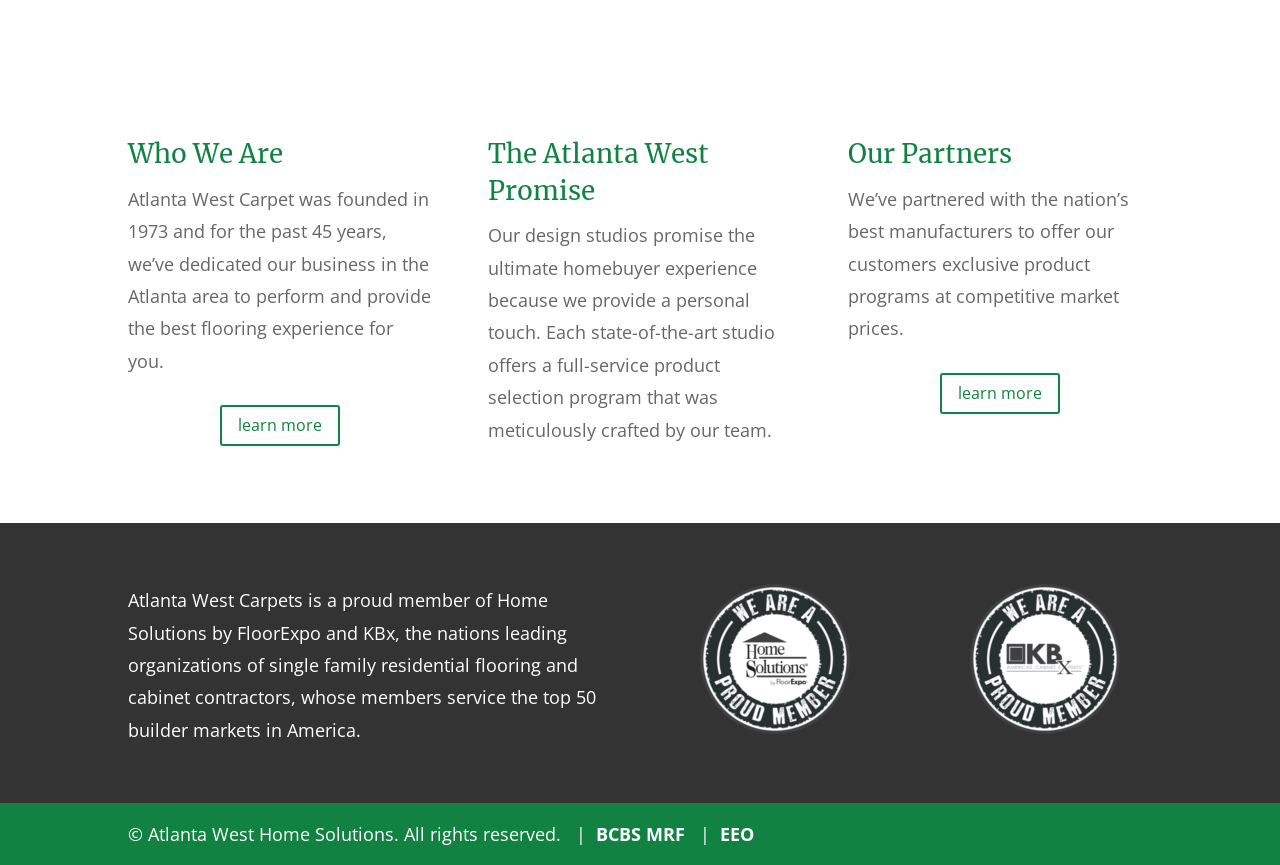Answer succinctly with a single word or phrase:
What is the copyright information?

Atlanta West Home Solutions